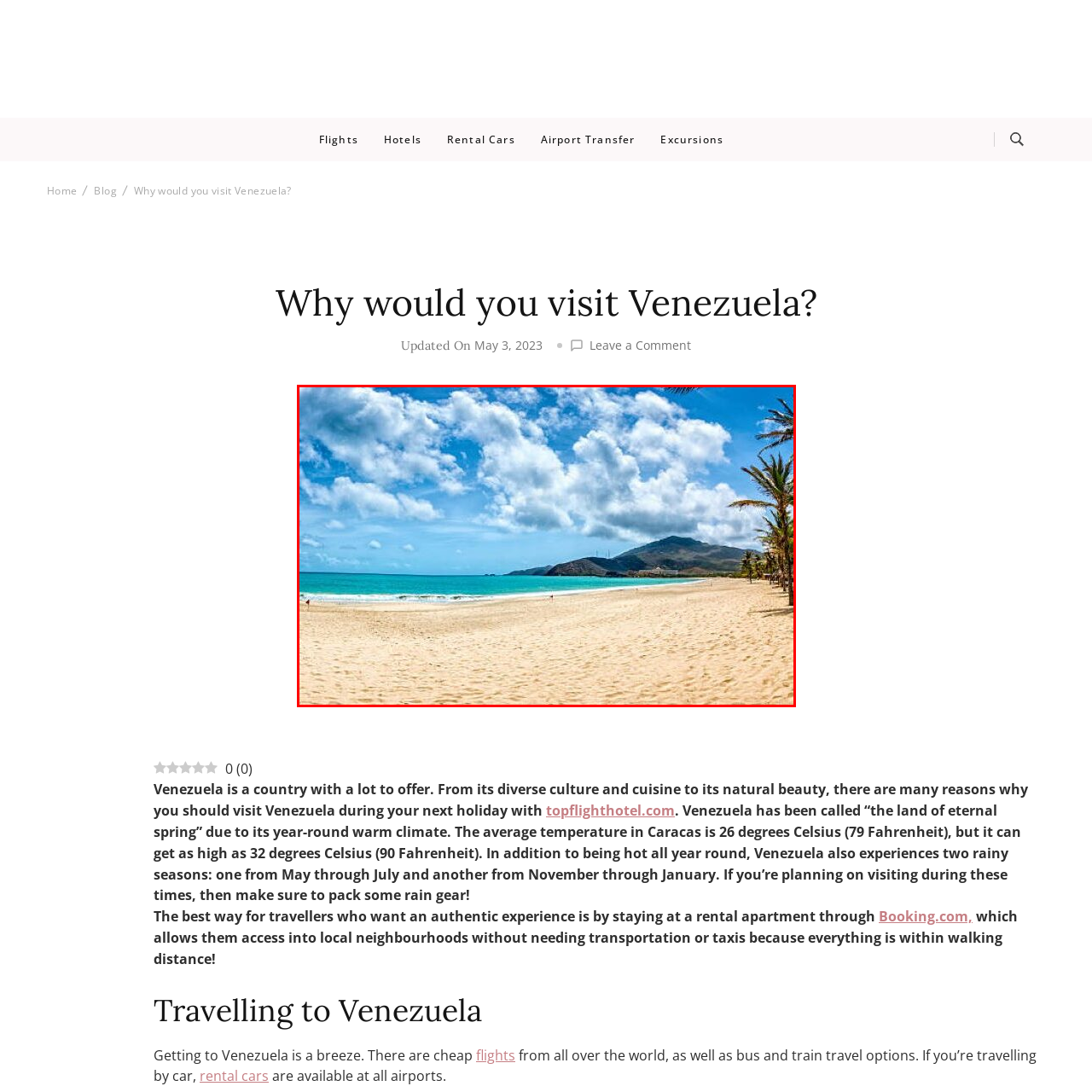Give a detailed account of the picture within the red bounded area.

Picture a breathtaking beach scene in Venezuela, where the golden sands extend alongside a serene turquoise sea. The gentle waves lap at the shore under a bright blue sky scattered with fluffy white clouds, creating a picturesque coastal atmosphere. In the distance, rolling hills merge with the coastline, adding a dramatic backdrop to this tropical paradise. Palm trees sway gracefully, framing the scene and offering a hint of shade. This image captures the essence of Venezuela’s natural beauty, inviting visitors to explore its stunning landscapes and rich culture. It embodies the allure of a perfect beach getaway, showcasing why Venezuela is a sought-after destination for travelers seeking sun, relaxation, and adventure.